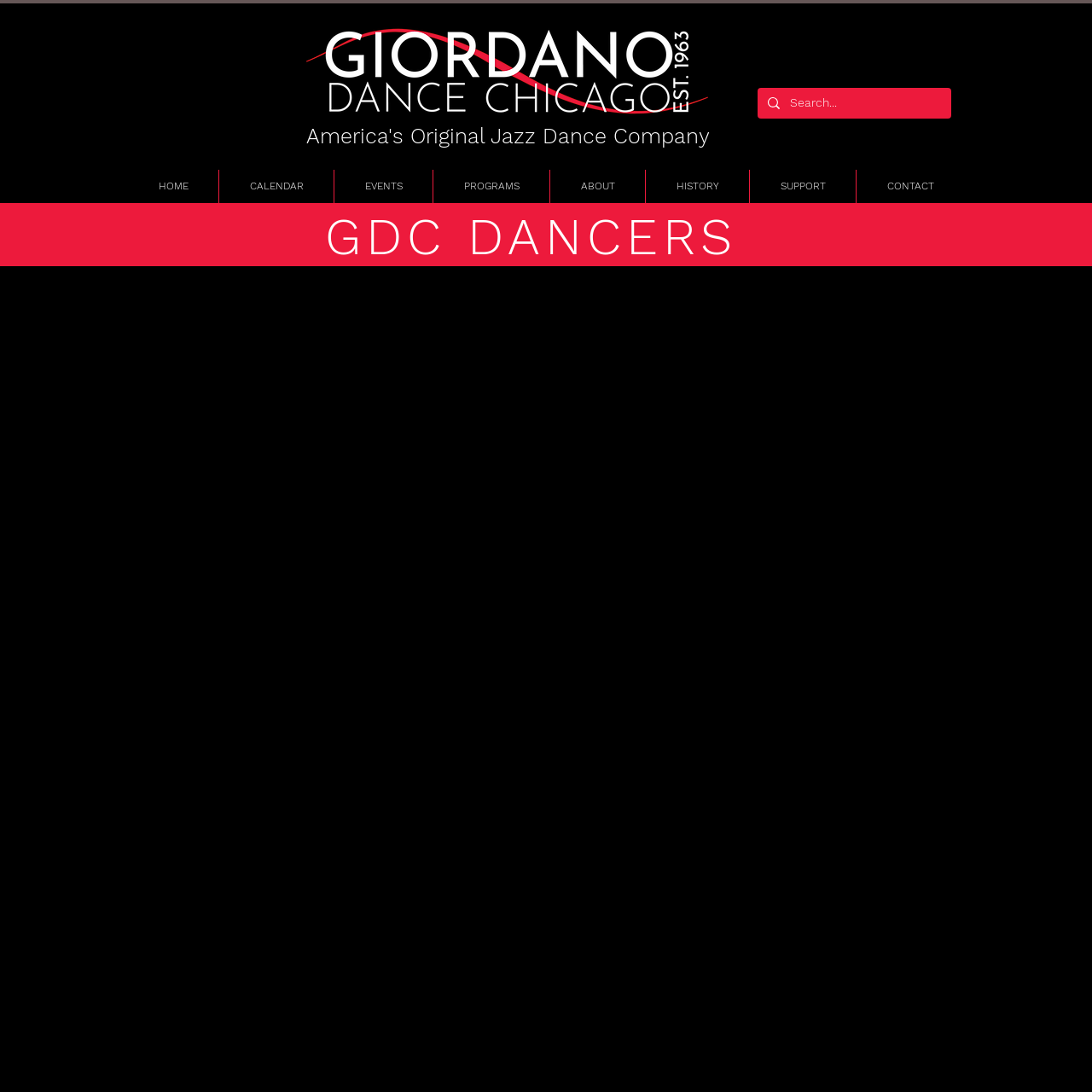Answer the question with a brief word or phrase:
What is the main content section of the webpage?

Below the navigation menu